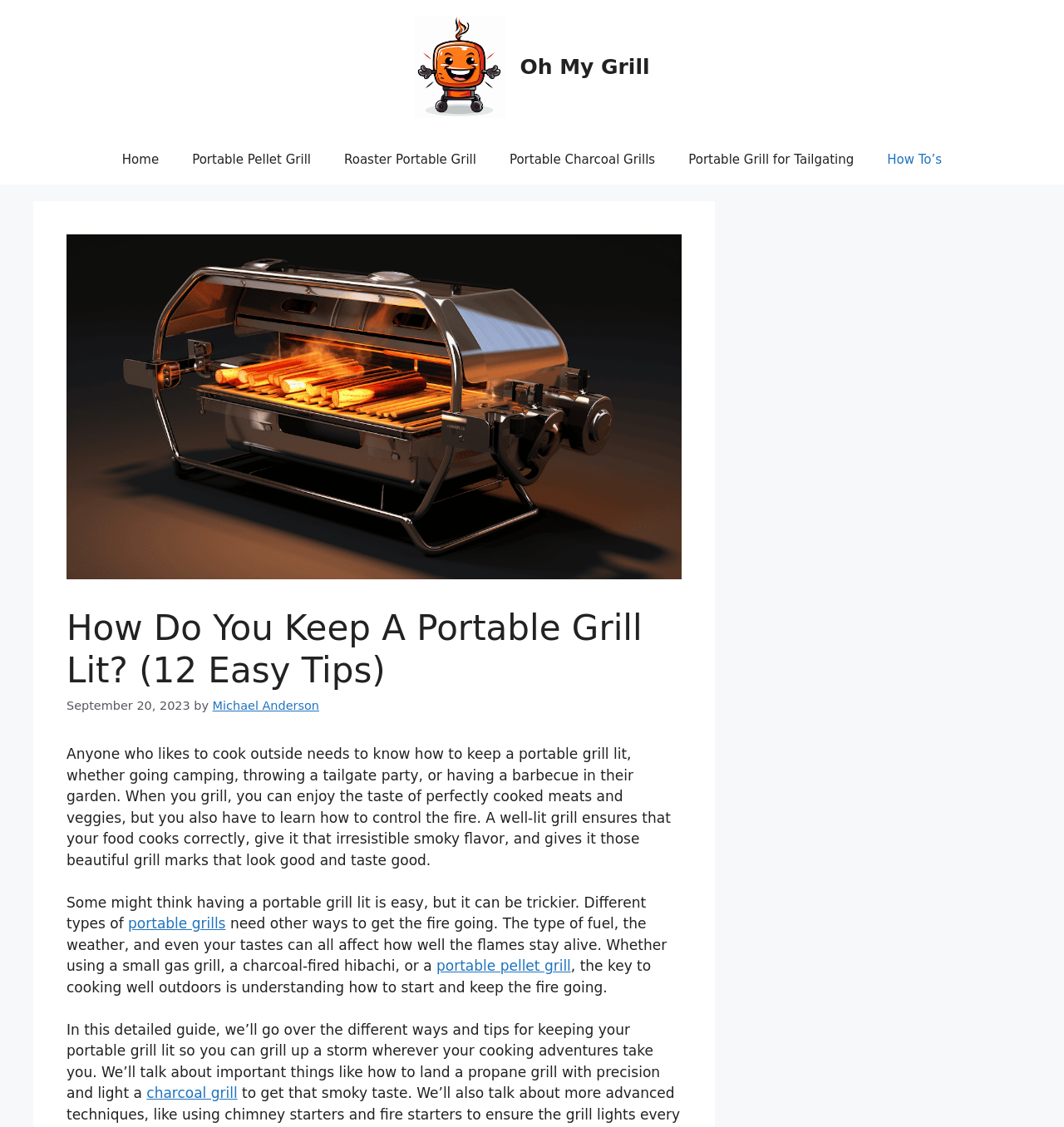What is the main topic of this webpage?
Please provide a detailed answer to the question.

Based on the content of the webpage, it appears that the main topic is about portable grills, specifically how to keep them lit. The header and the text on the page both suggest that the focus is on portable grills and outdoor cooking.